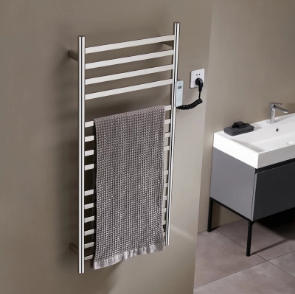Give a one-word or one-phrase response to the question:
What is the benefit of the heated towel rail in steamy environments?

Warm towels